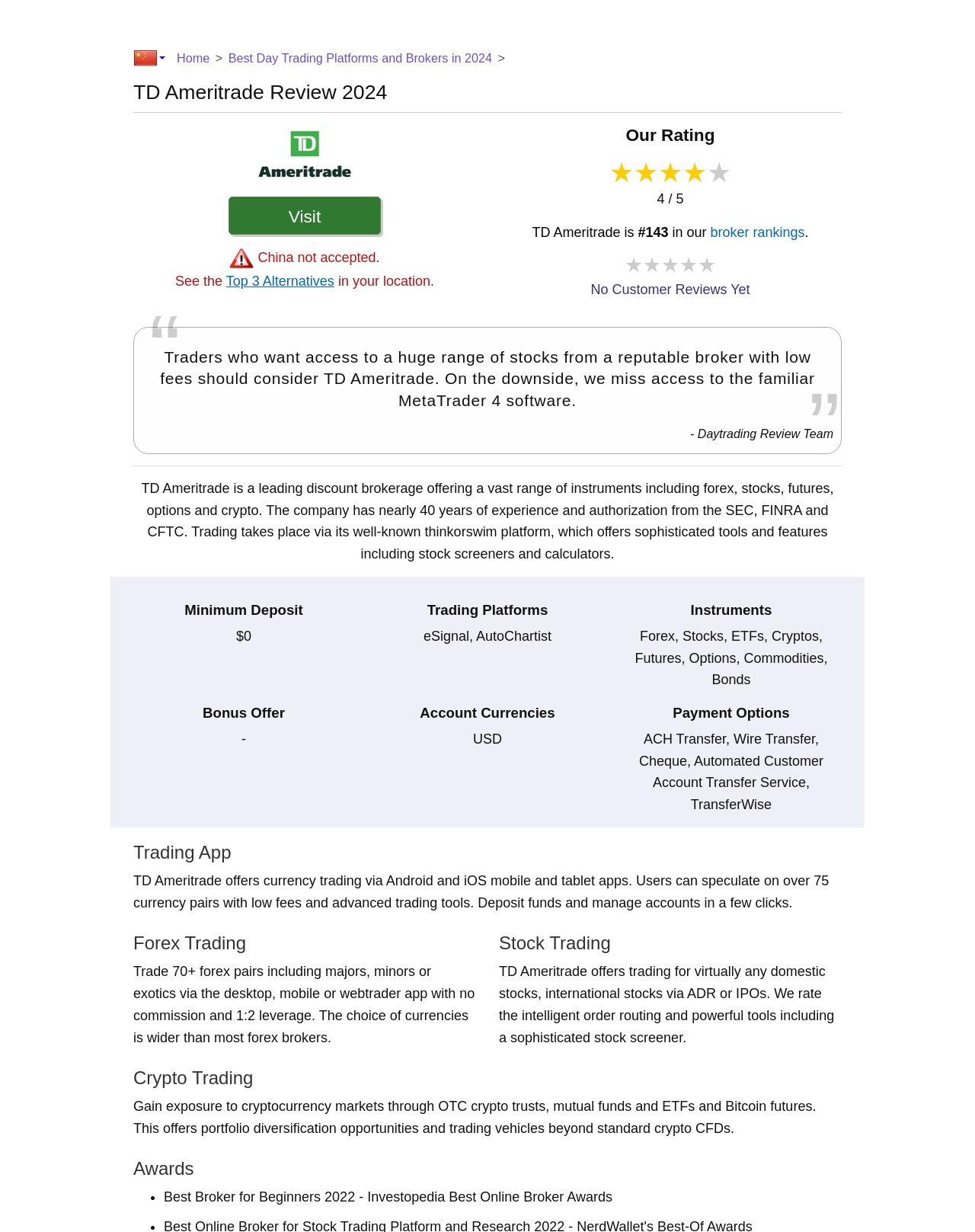Please respond to the question with a concise word or phrase:
What is the minimum deposit required for AvaTrade?

$100